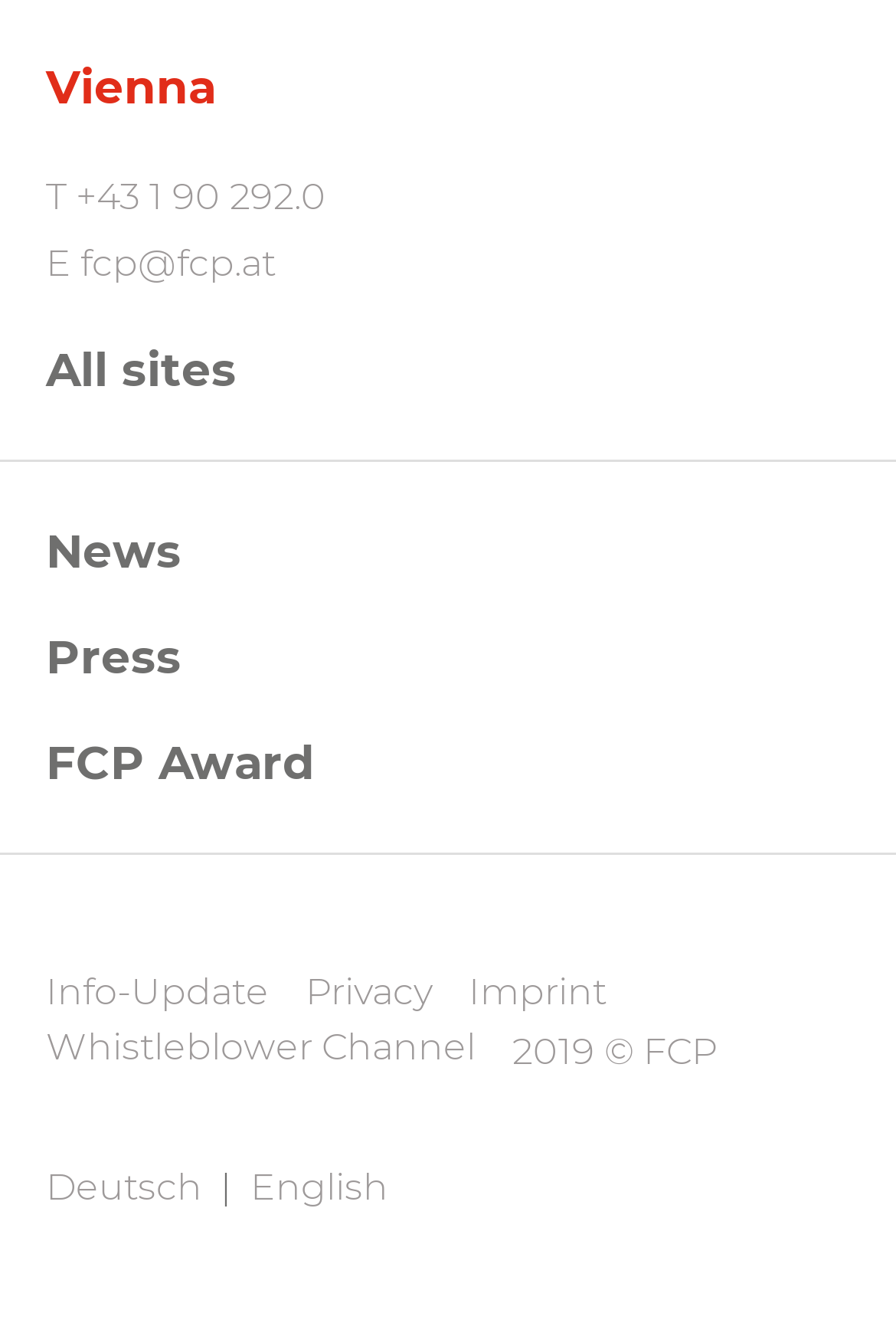What are the available languages on the FCP website? Please answer the question using a single word or phrase based on the image.

Deutsch, English